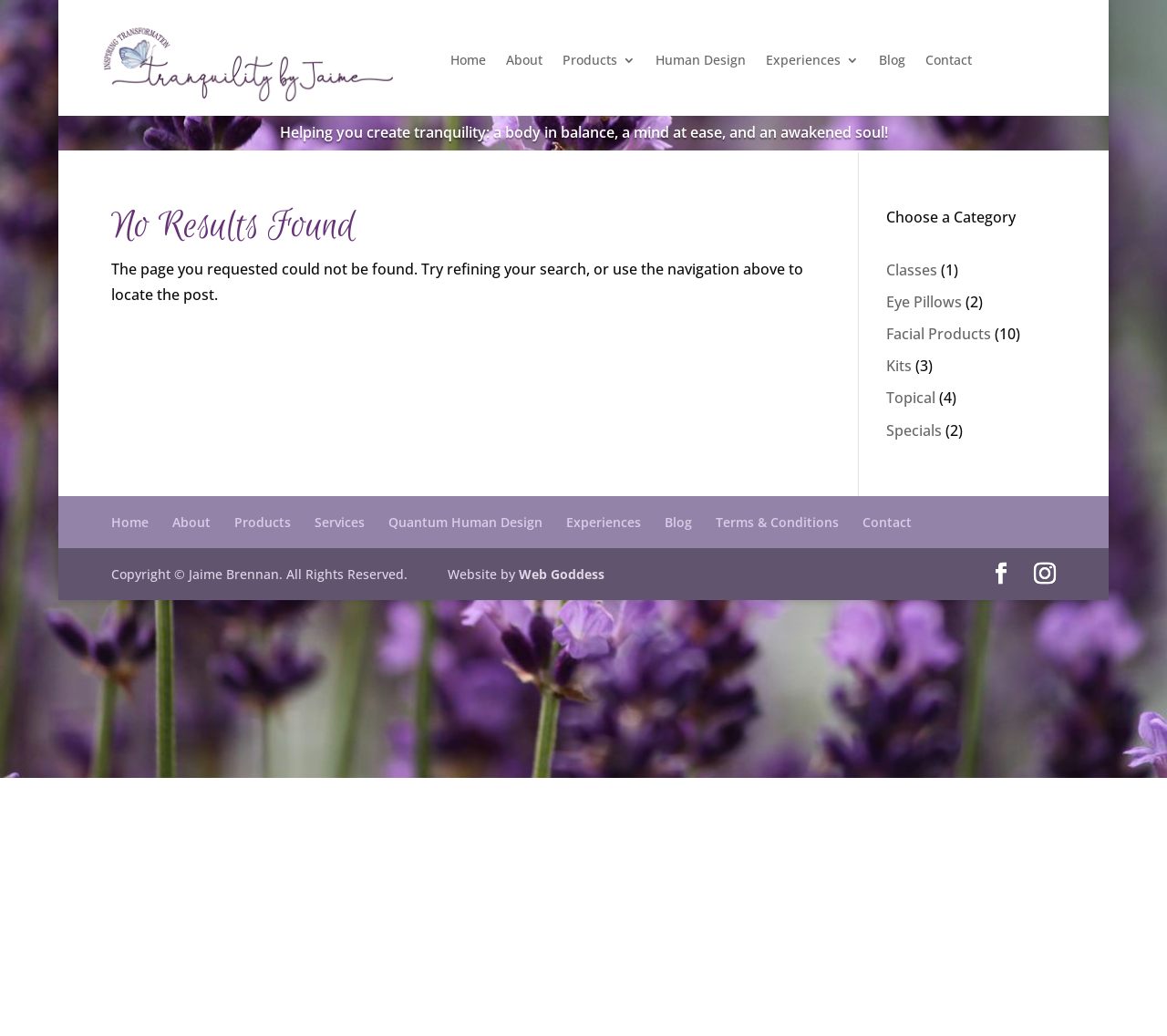Can you specify the bounding box coordinates of the area that needs to be clicked to fulfill the following instruction: "Search for an app"?

None